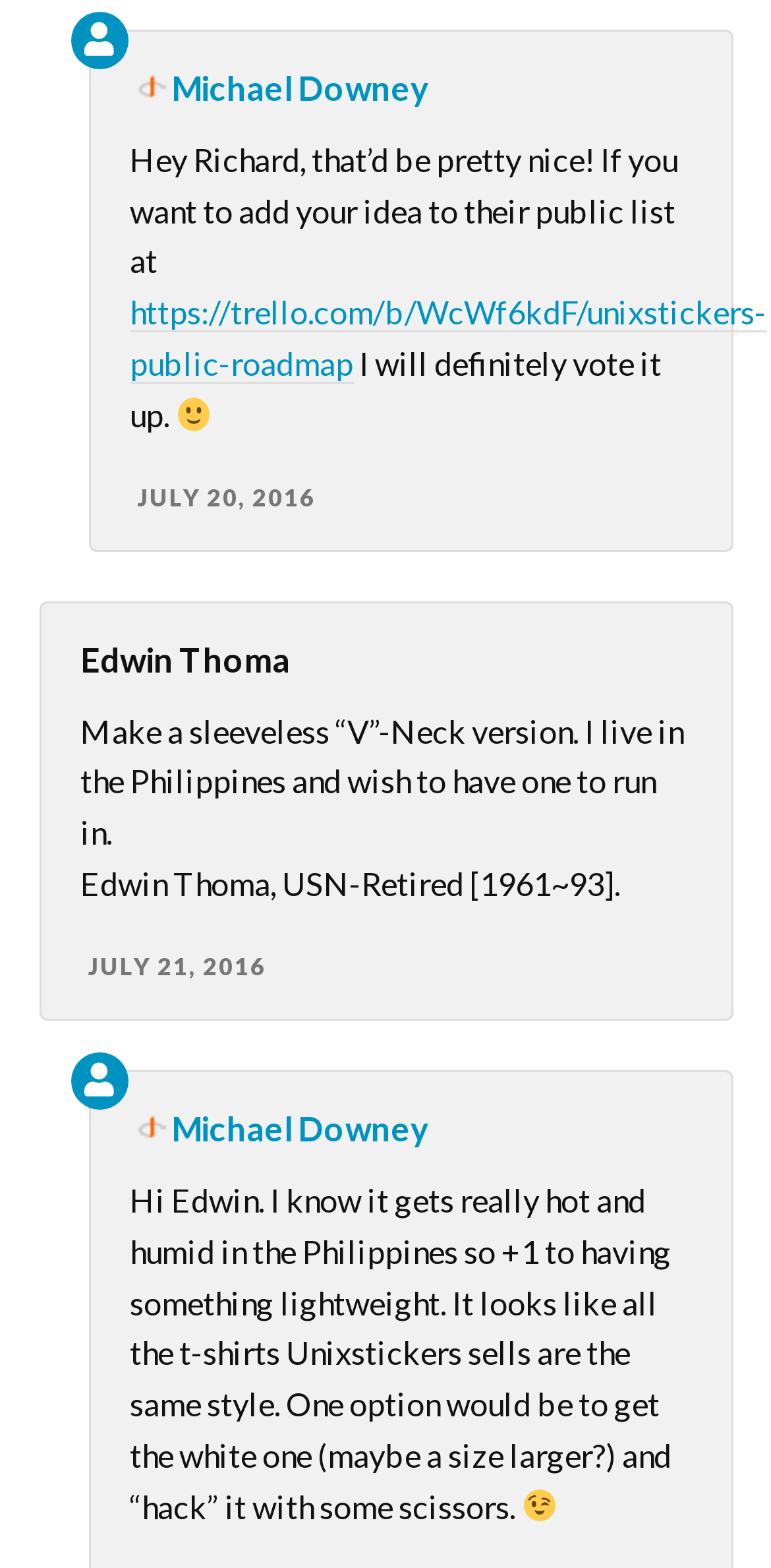Provide the bounding box for the UI element matching this description: "July 20, 2016".

[0.178, 0.307, 0.409, 0.326]